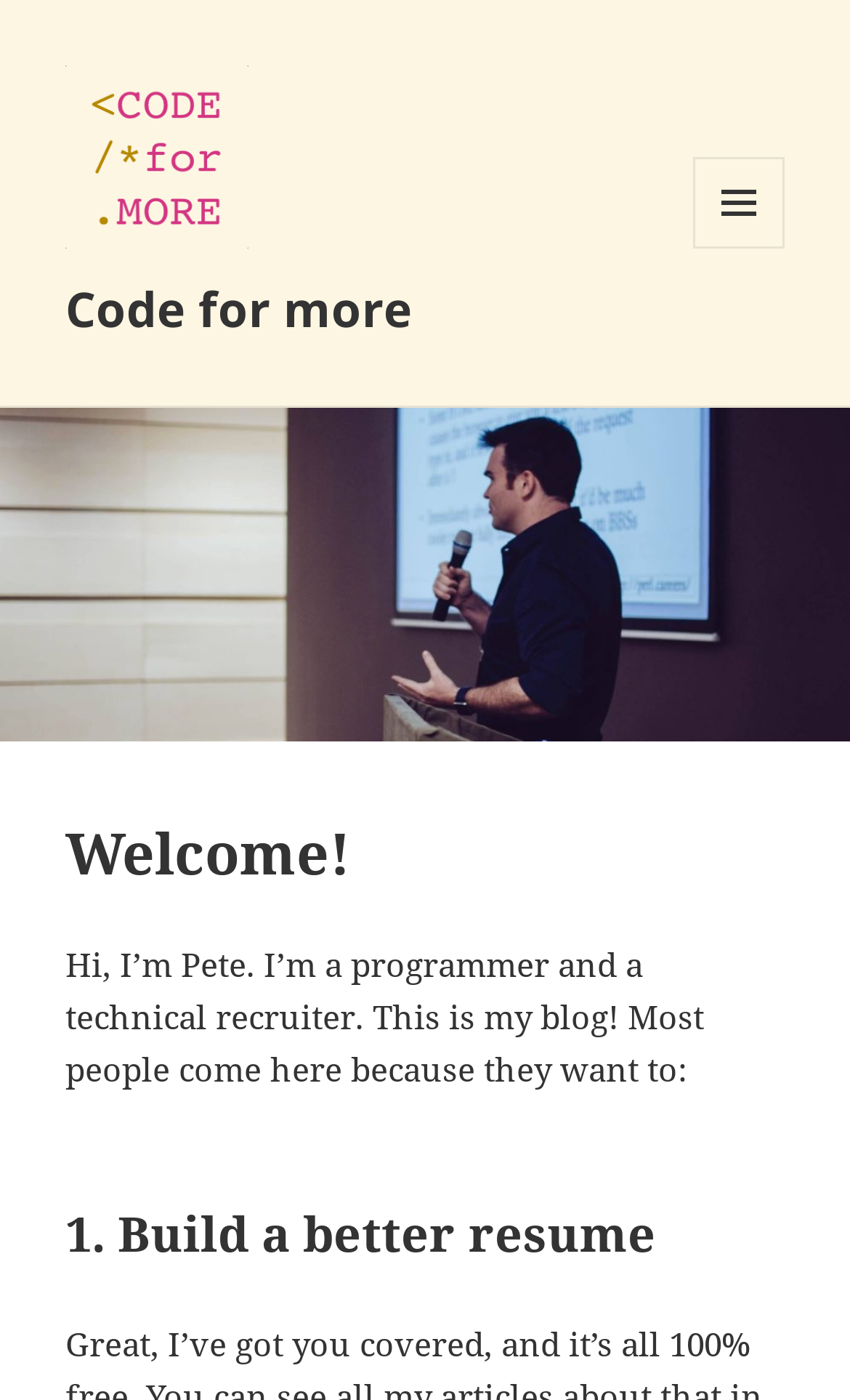Please answer the following question using a single word or phrase: 
How many options are mentioned for visitors?

One